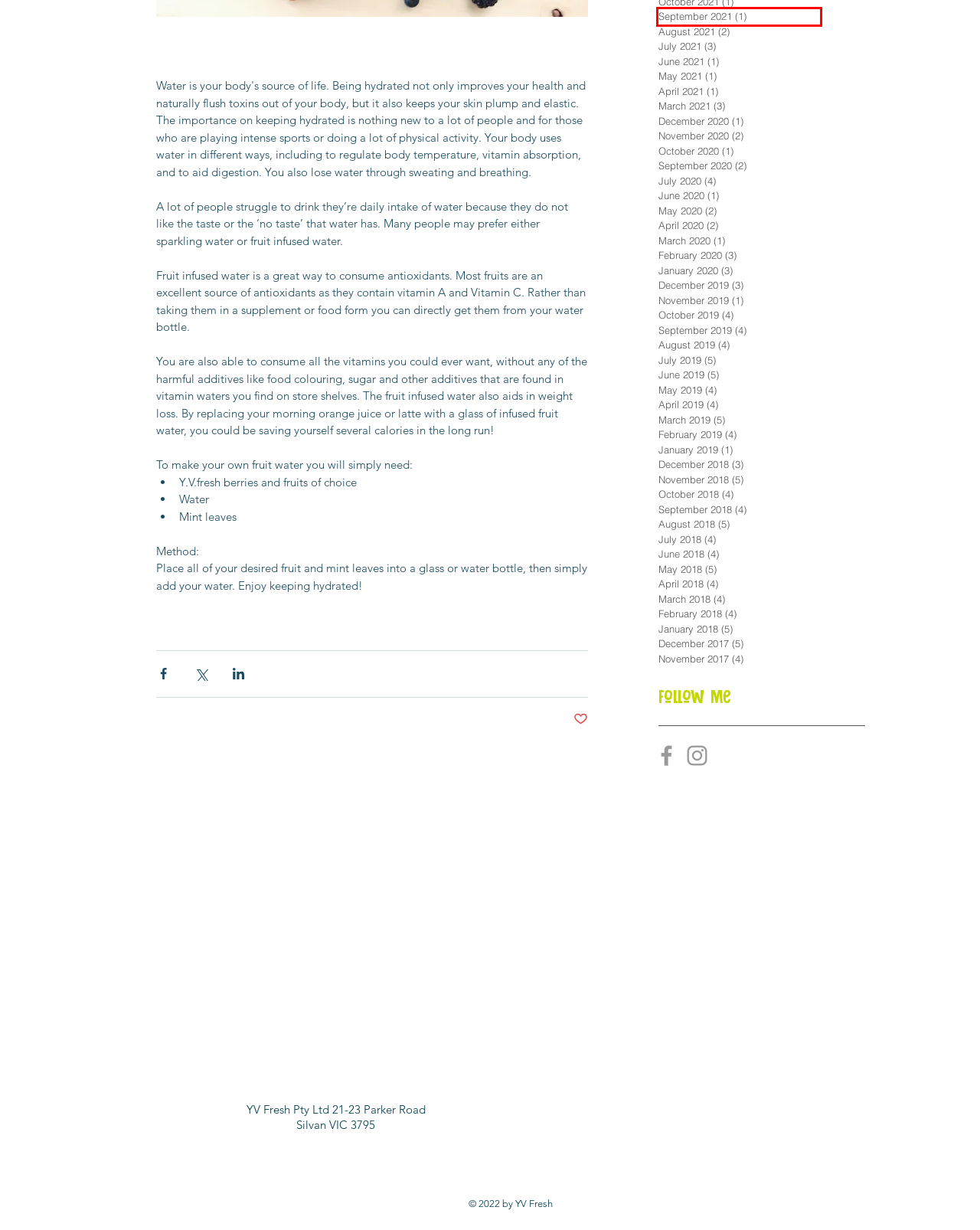You have a screenshot of a webpage with a red bounding box around an element. Identify the webpage description that best fits the new page that appears after clicking the selected element in the red bounding box. Here are the candidates:
A. October - 2019
B. December - 2018
C. December - 2019
D. May - 2018
E. November - 2017
F. September - 2021
G. May - 2019
H. October - 2018

F